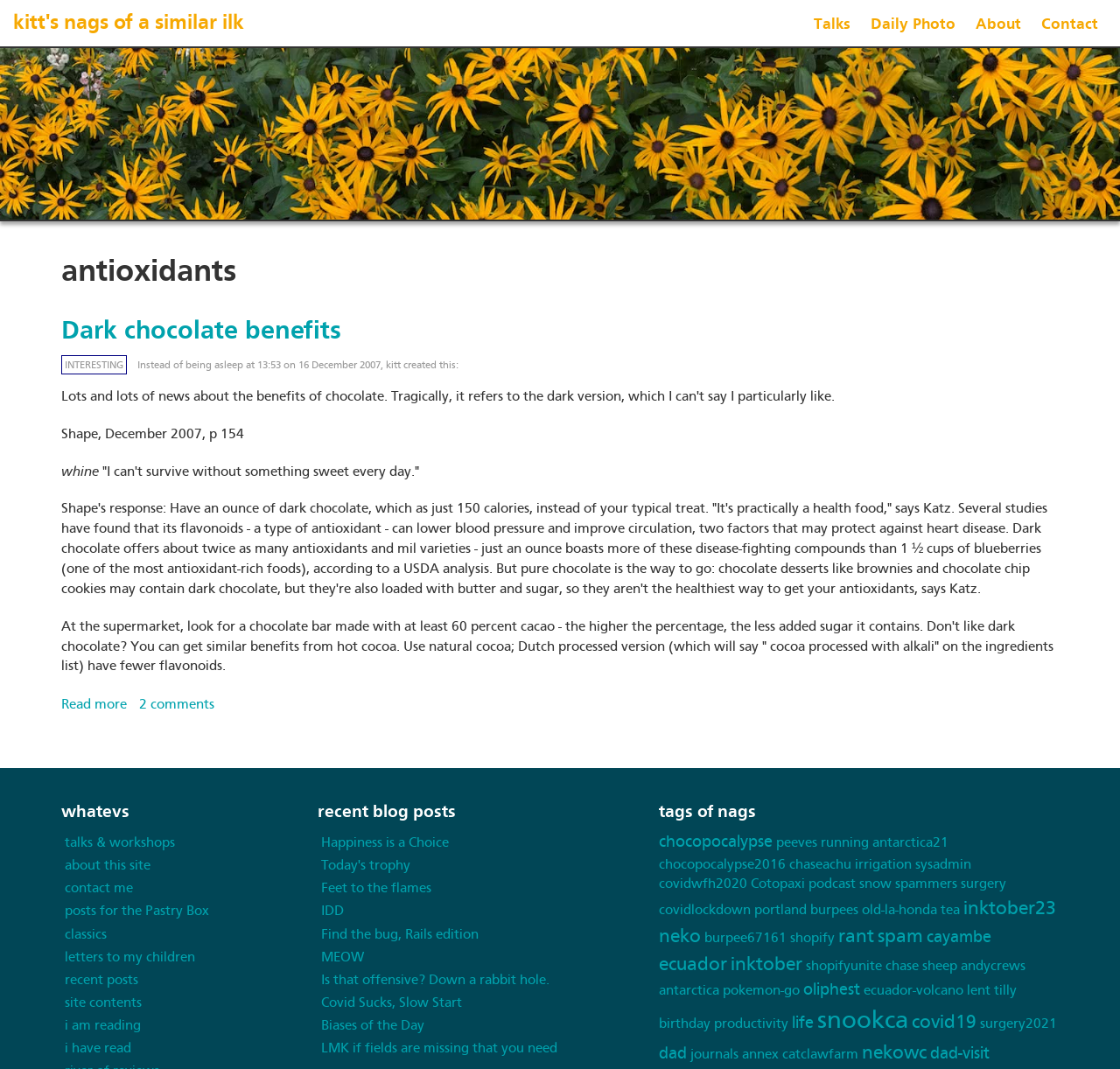What is the topic of the first article?
Utilize the image to construct a detailed and well-explained answer.

The first article on the webpage has a heading 'Dark chocolate benefits' which suggests that the topic of the article is about the benefits of dark chocolate.